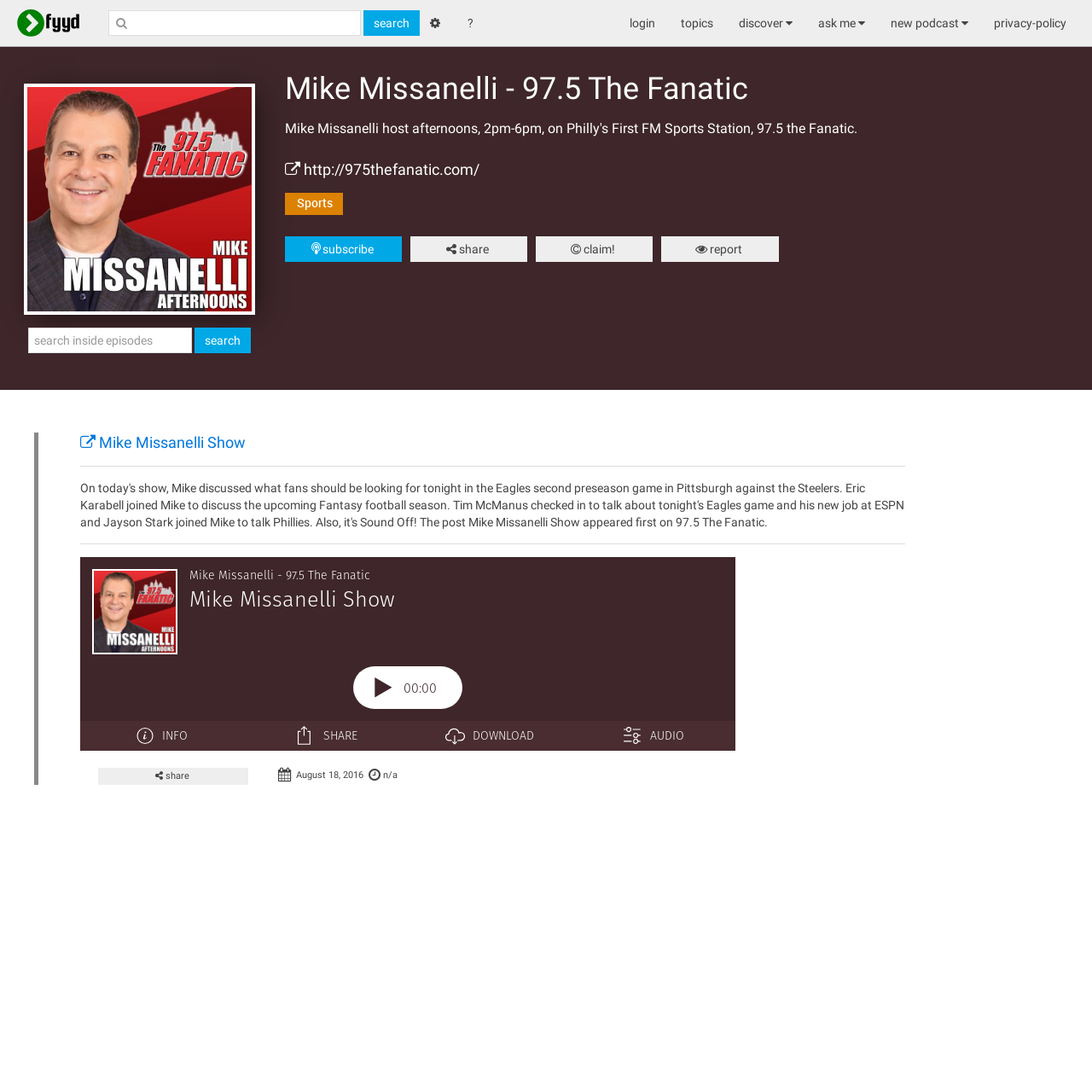Determine the bounding box coordinates of the element that should be clicked to execute the following command: "go to topics".

[0.612, 0.005, 0.665, 0.037]